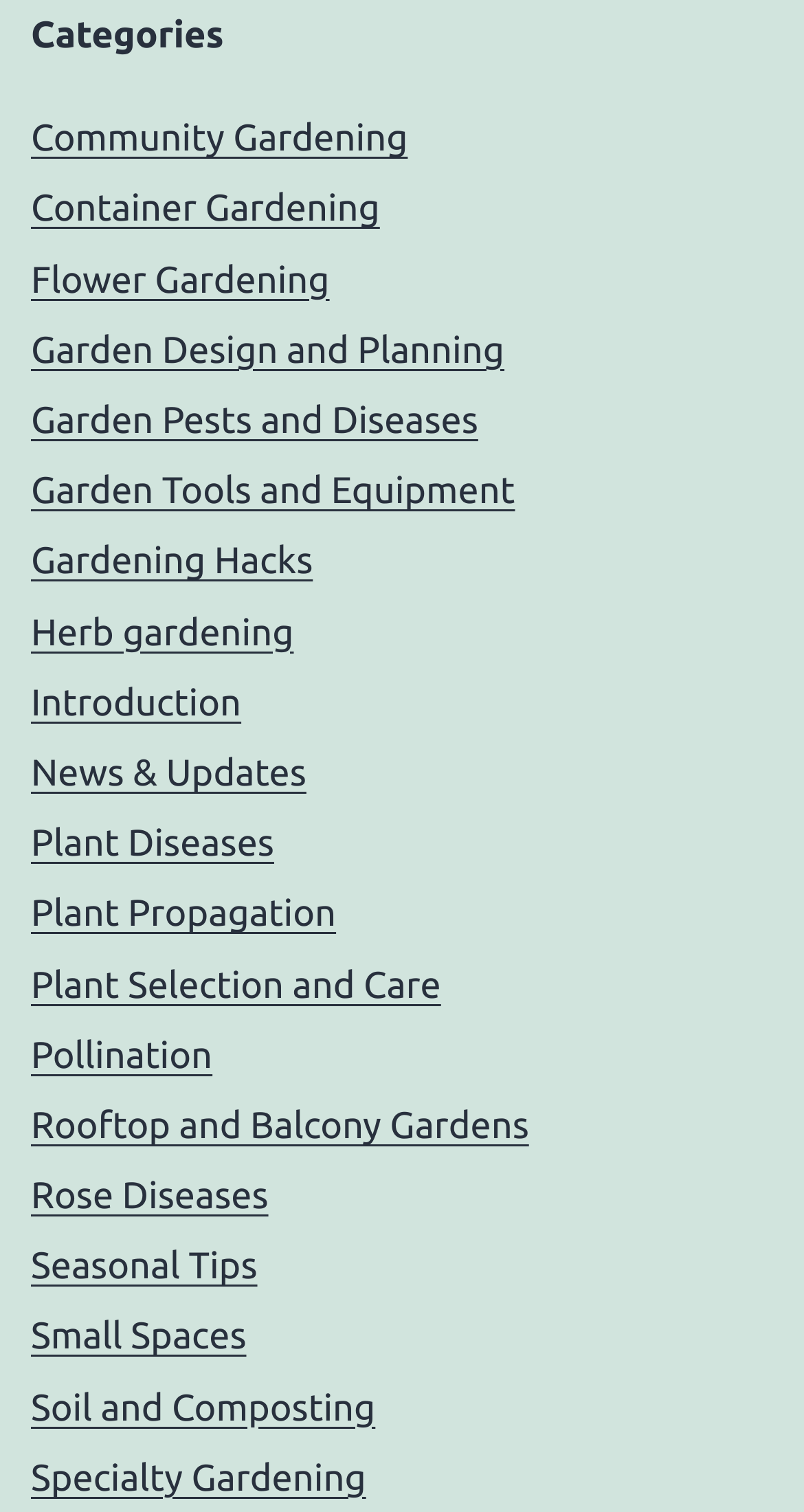Specify the bounding box coordinates of the element's region that should be clicked to achieve the following instruction: "learn about Soil and Composting". The bounding box coordinates consist of four float numbers between 0 and 1, in the format [left, top, right, bottom].

[0.038, 0.917, 0.467, 0.945]